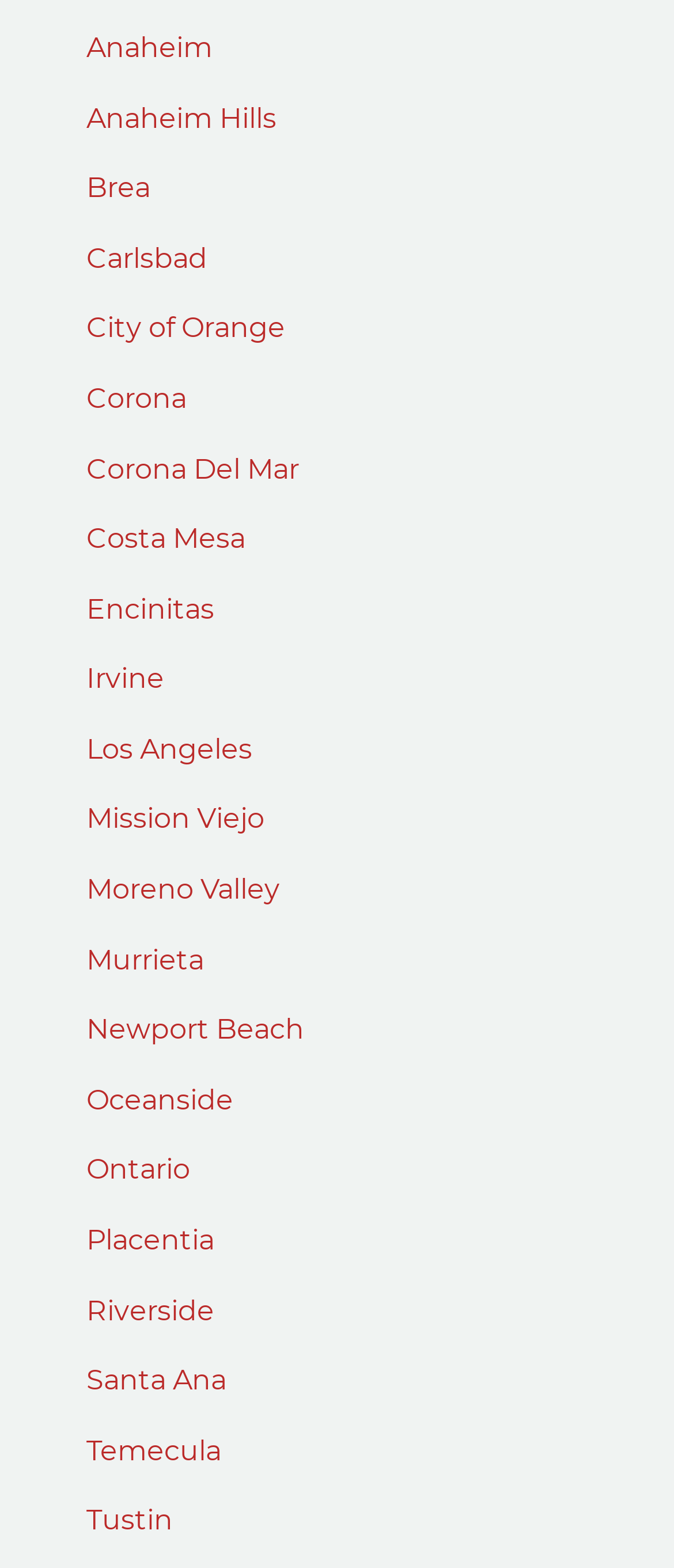How many cities are listed?
Please provide a single word or phrase answer based on the image.

28